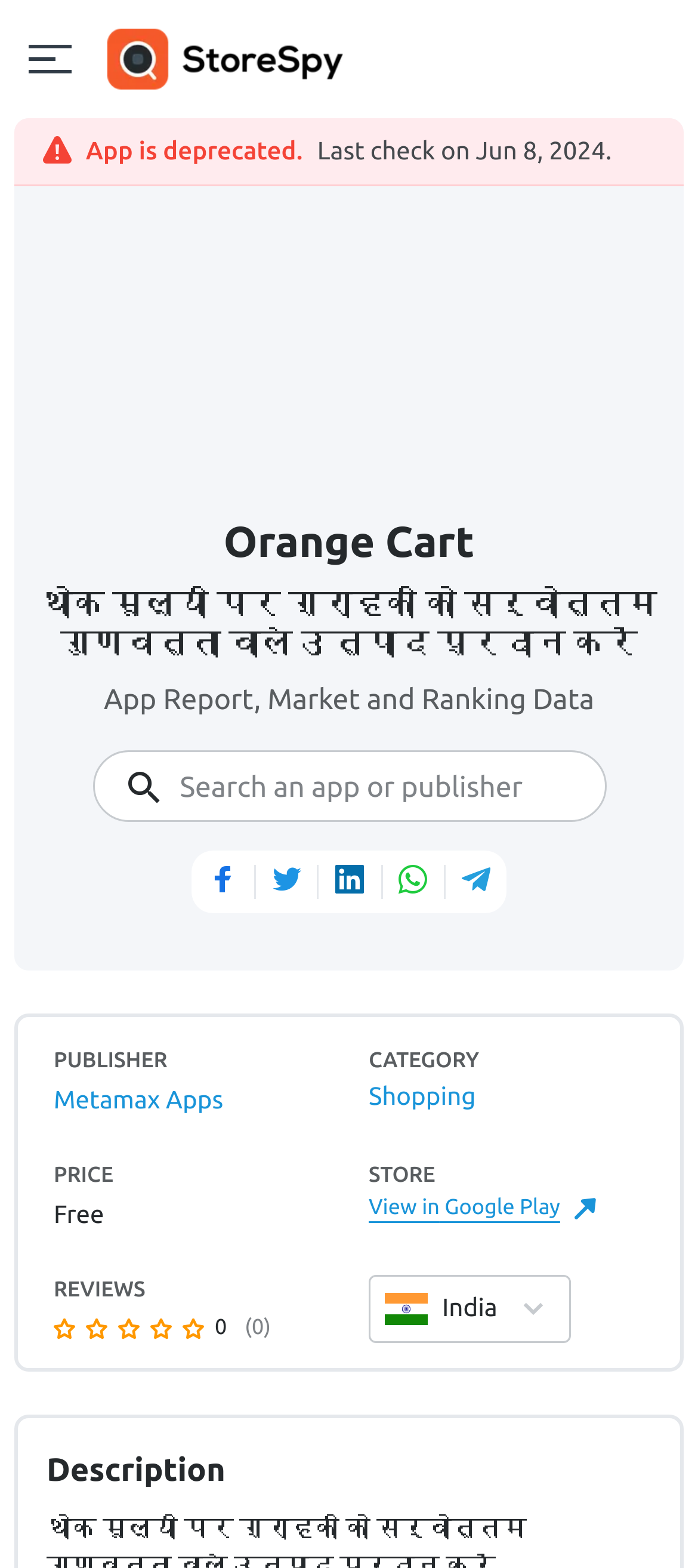What country's Google Play store is this app from?
Answer the question with a single word or phrase, referring to the image.

India